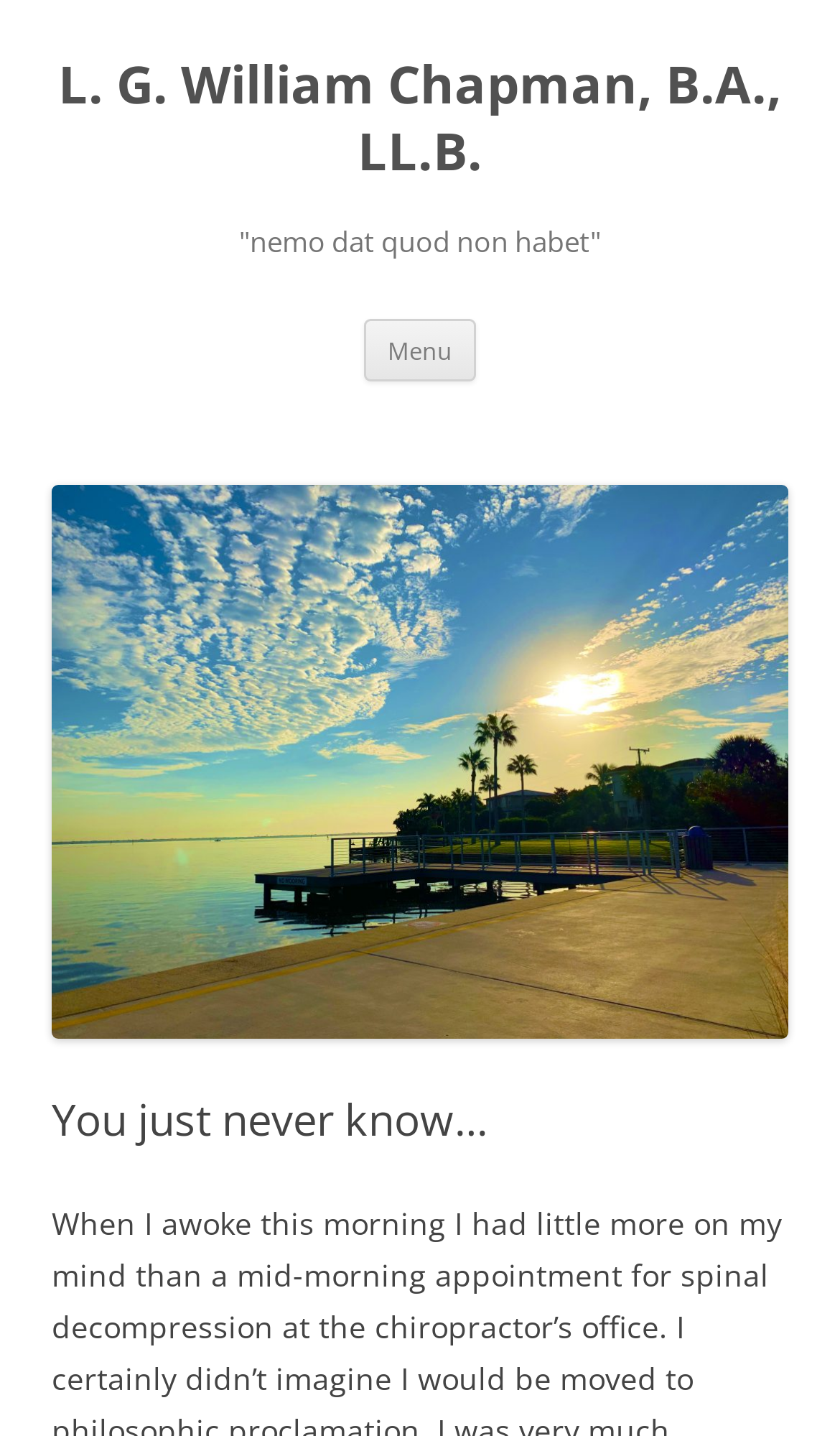Identify and provide the main heading of the webpage.

L. G. William Chapman, B.A., LL.B.